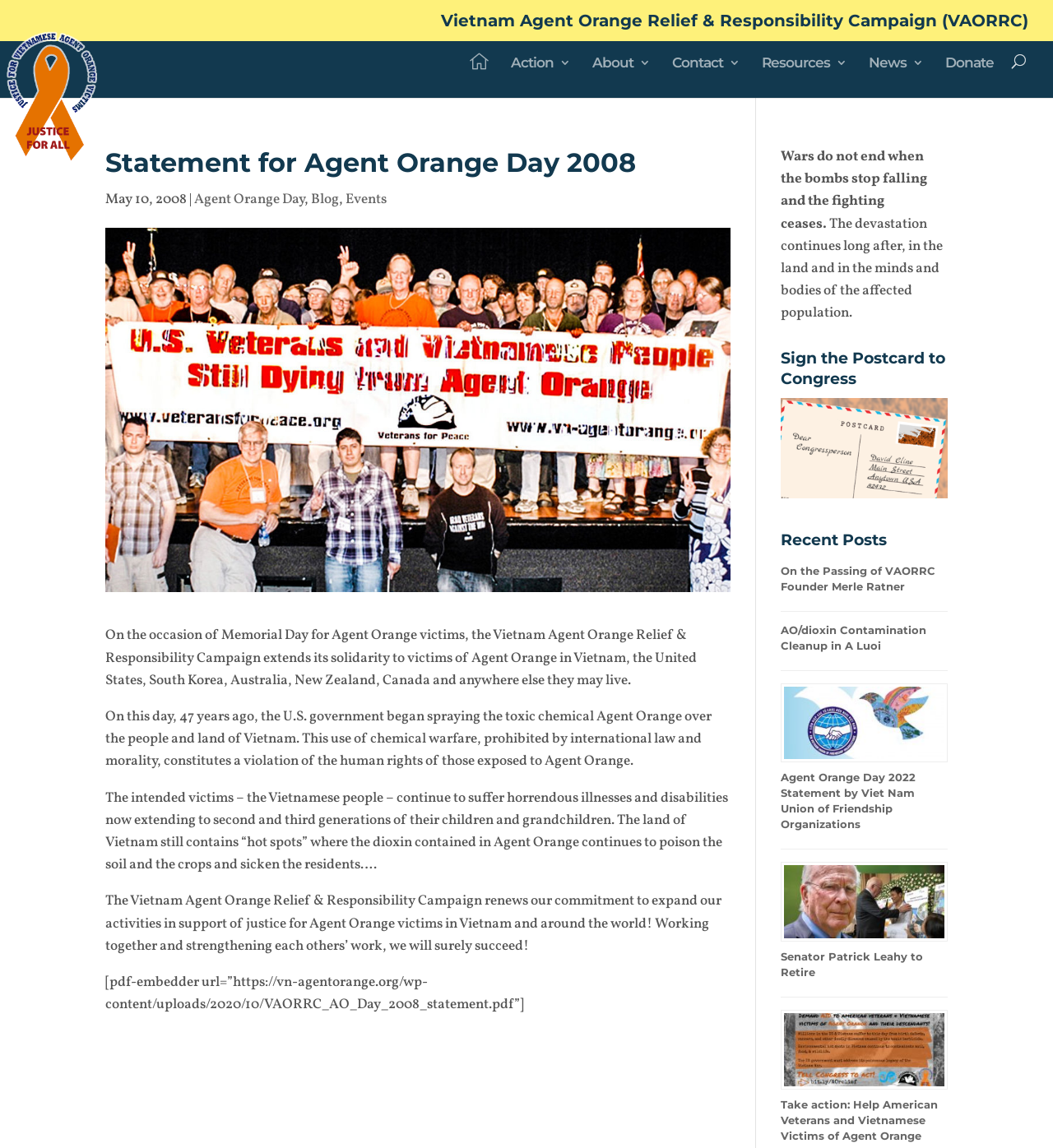Respond to the question below with a concise word or phrase:
What is the purpose of the campaign?

Support justice for Agent Orange victims